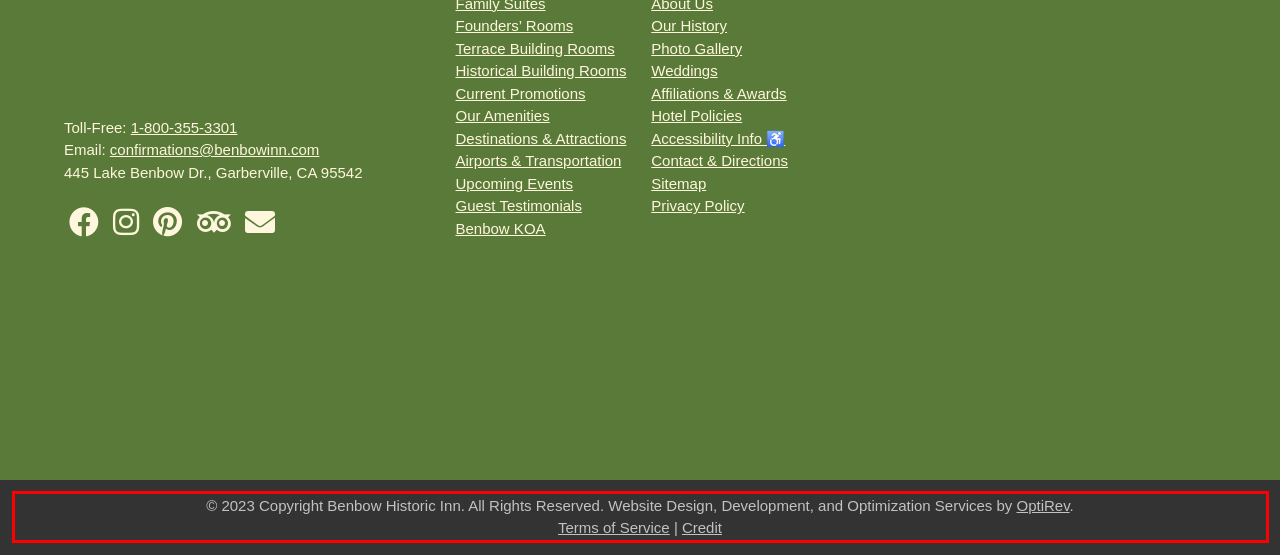Within the provided webpage screenshot, find the red rectangle bounding box and perform OCR to obtain the text content.

© 2023 Copyright Benbow Historic Inn. All Rights Reserved. Website Design, Development, and Optimization Services by OptiRev. Terms of Service | Credit